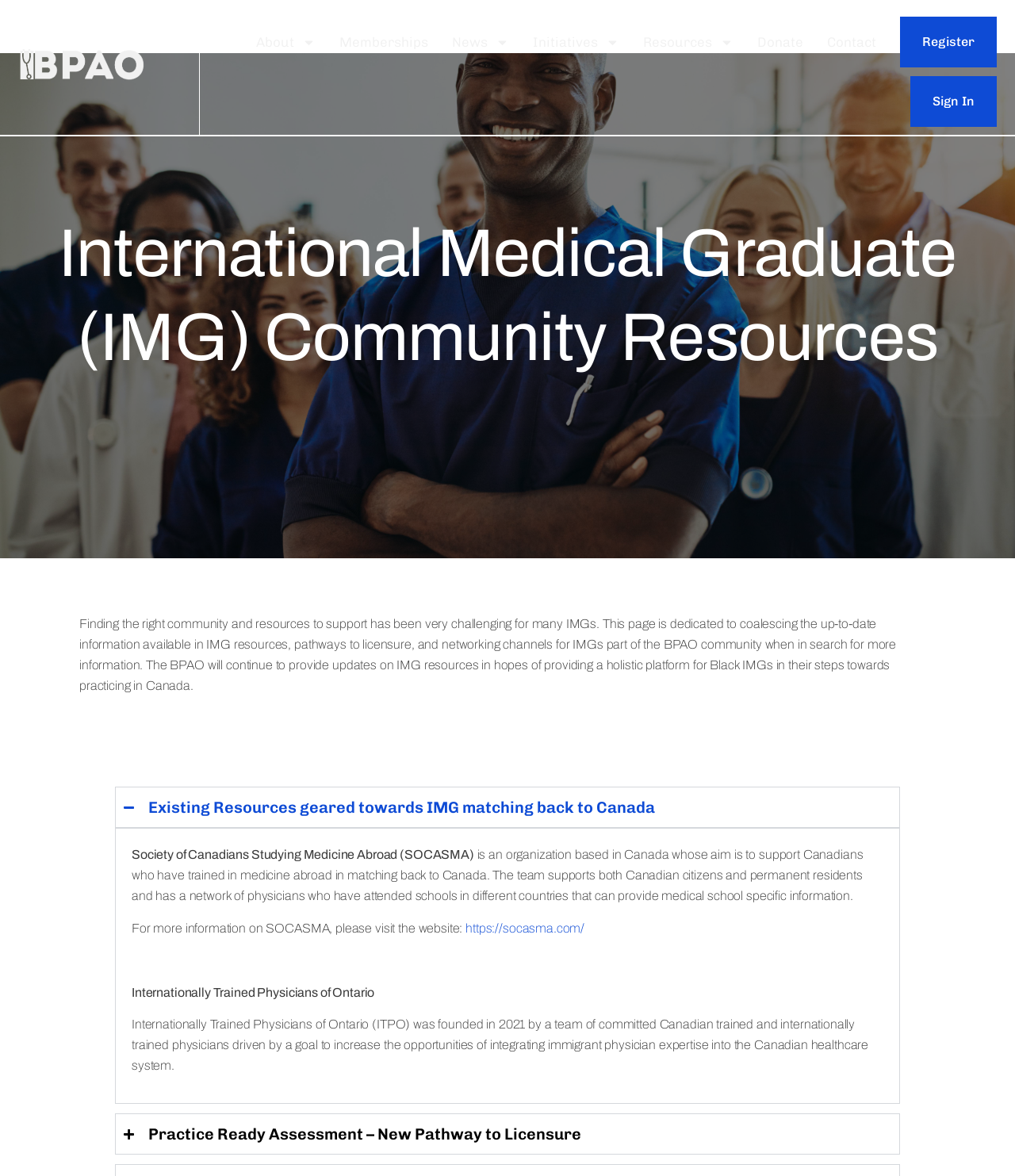How many links are there in the navigation menu?
Offer a detailed and full explanation in response to the question.

The navigation menu can be found by looking at the elements with type 'link' and 'hasPopup: menu' attributes. There are 7 such elements, namely 'About', 'Memberships', 'News', 'Initiatives', 'Resources', 'Donate', and 'Contact'.